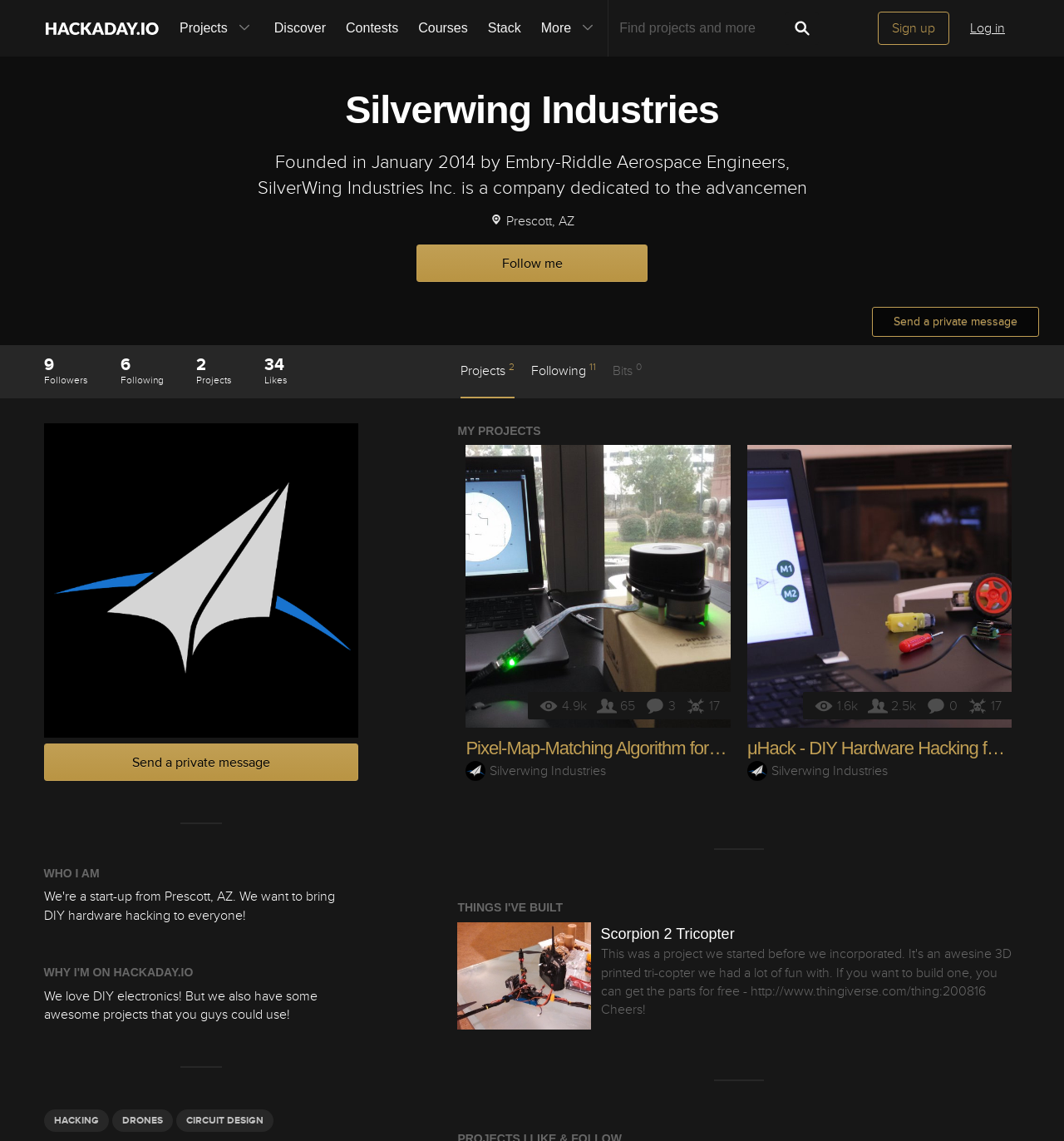Please answer the following question using a single word or phrase: 
How many followers does Silverwing Industries have?

9